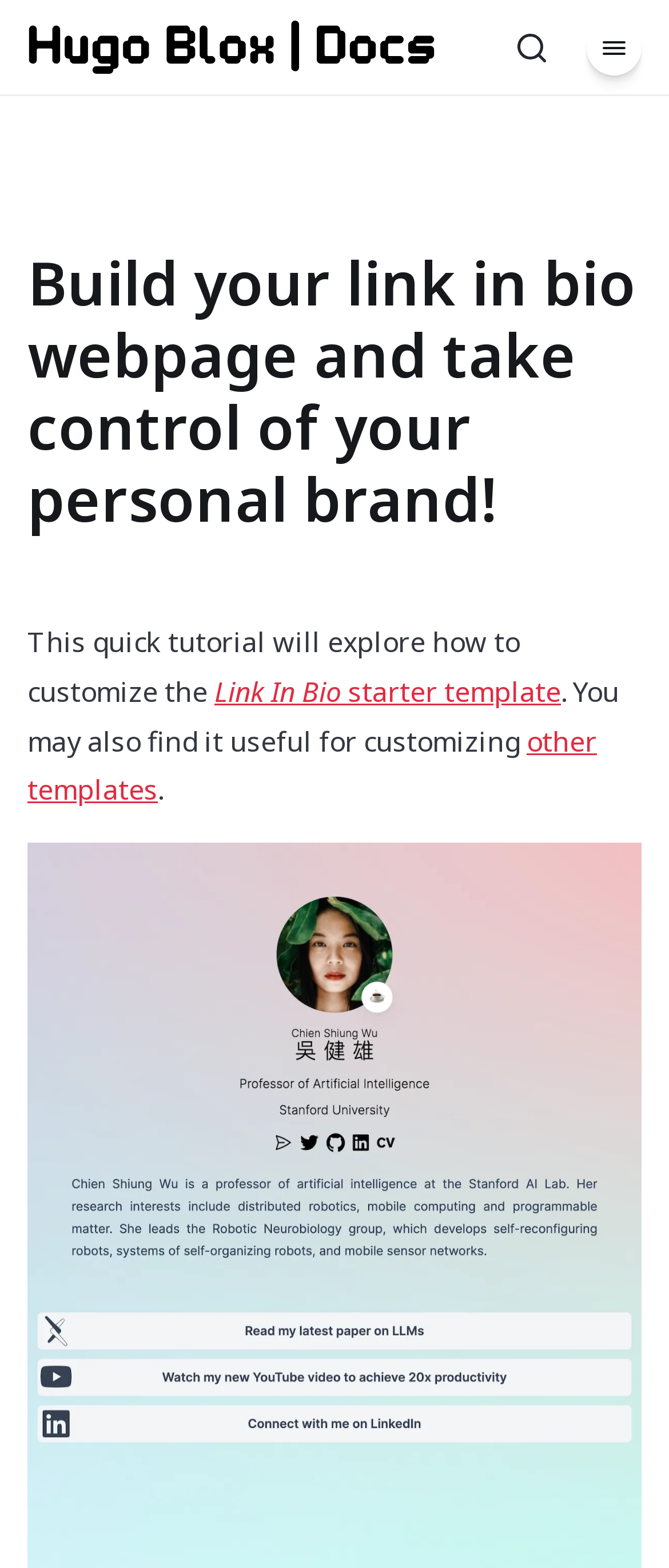Can the menu be expanded?
Look at the image and respond with a one-word or short-phrase answer.

Yes